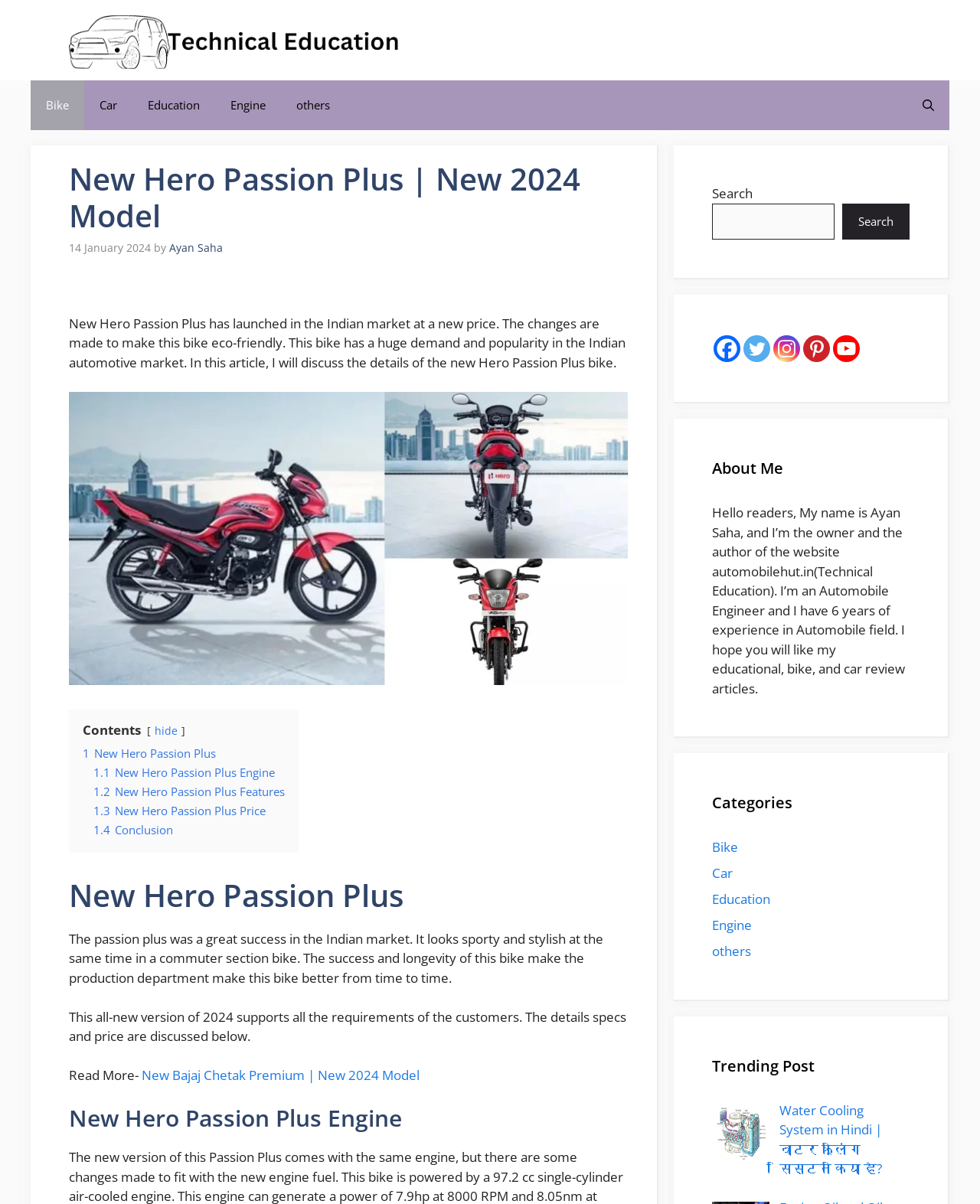What is the purpose of the changes made to the bike?
Analyze the image and provide a thorough answer to the question.

The changes made to the Hero Passion Plus bike are intended to make it eco-friendly, as mentioned in the article, which suggests that the manufacturer has made efforts to reduce the bike's environmental impact.